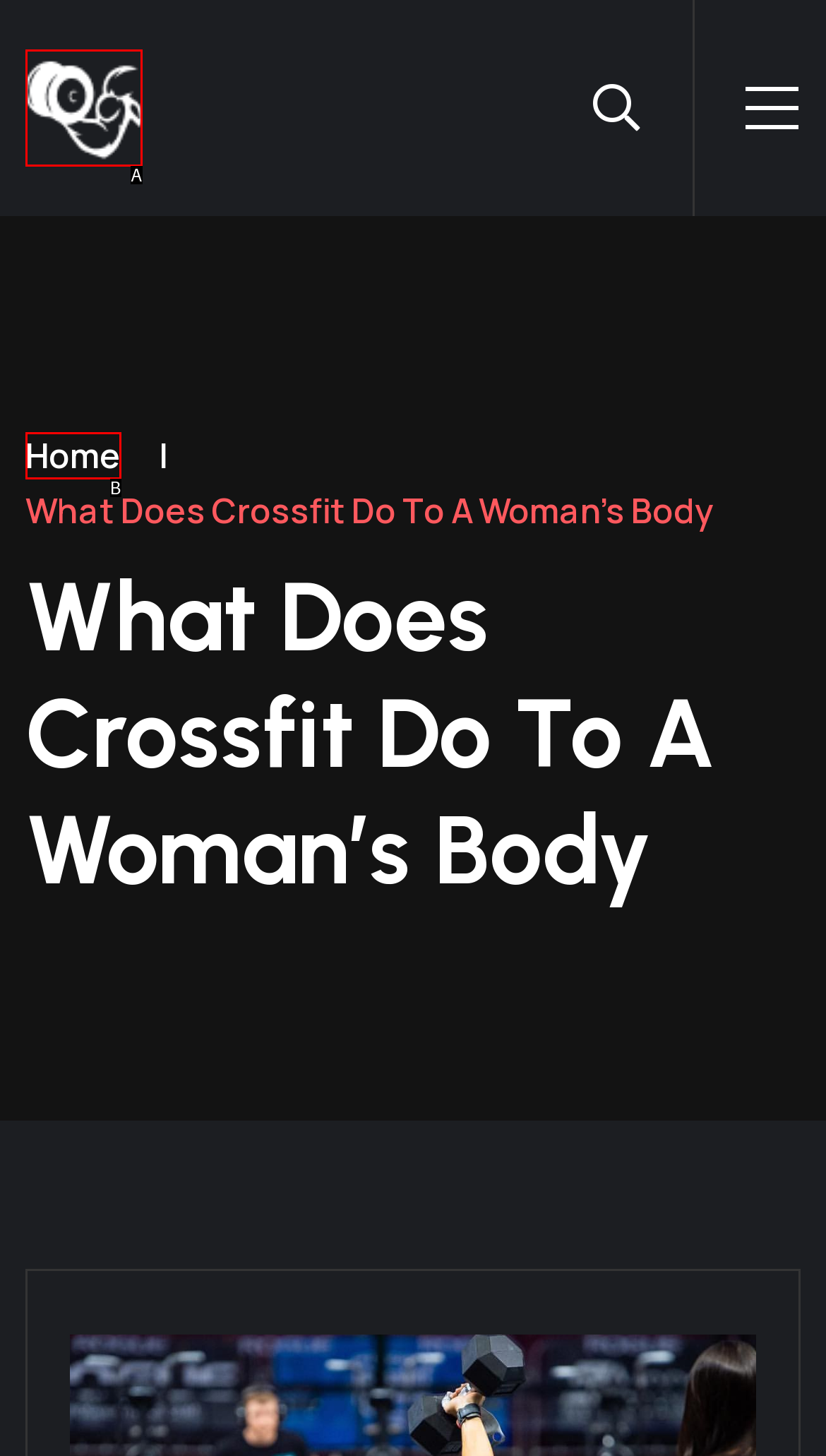Choose the option that best matches the description: Home
Indicate the letter of the matching option directly.

B